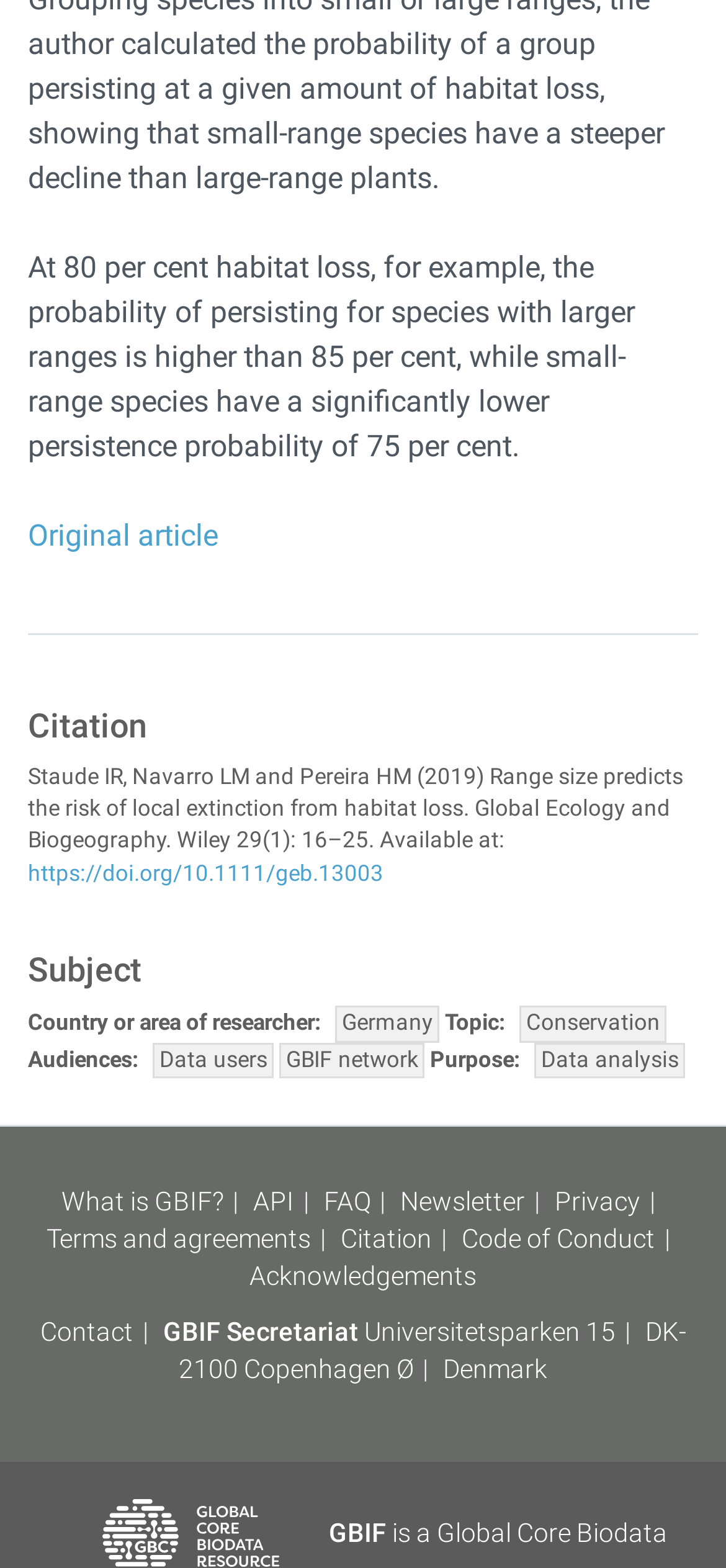Determine the bounding box coordinates for the HTML element mentioned in the following description: "Terms and agreements". The coordinates should be a list of four floats ranging from 0 to 1, represented as [left, top, right, bottom].

[0.064, 0.78, 0.462, 0.799]